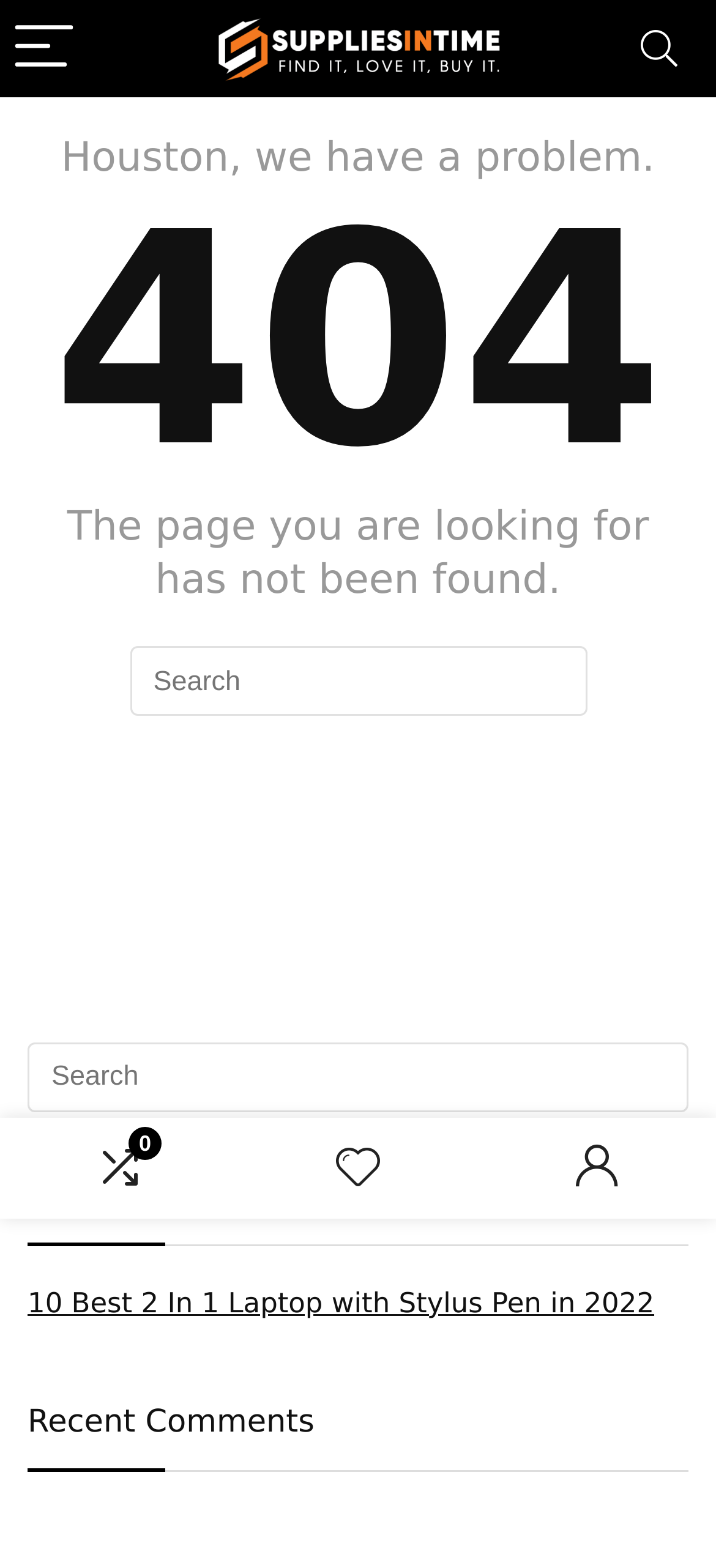Deliver a detailed narrative of the webpage's visual and textual elements.

The webpage is a "Page not found" error page from SuppliesInTime. At the top left corner, there is a "Menu" button accompanied by two images, one of which is the SuppliesInTime logo. On the top right corner, there is a "Search" button. 

Below the top navigation, there is a prominent heading "404" and a message "Houston, we have a problem." in a larger font size. Underneath, there is a paragraph of text explaining that the page the user is looking for has not been found. 

In the middle of the page, there are two search bars, one above the other. The top search bar is wider and spans most of the page width, while the bottom search bar is narrower and aligned to the left. 

Towards the bottom of the page, there are two sections labeled "Recent Posts" and "Recent Comments". The "Recent Posts" section contains a link to an article titled "10 Best 2 In 1 Laptop with Stylus Pen in 2022".